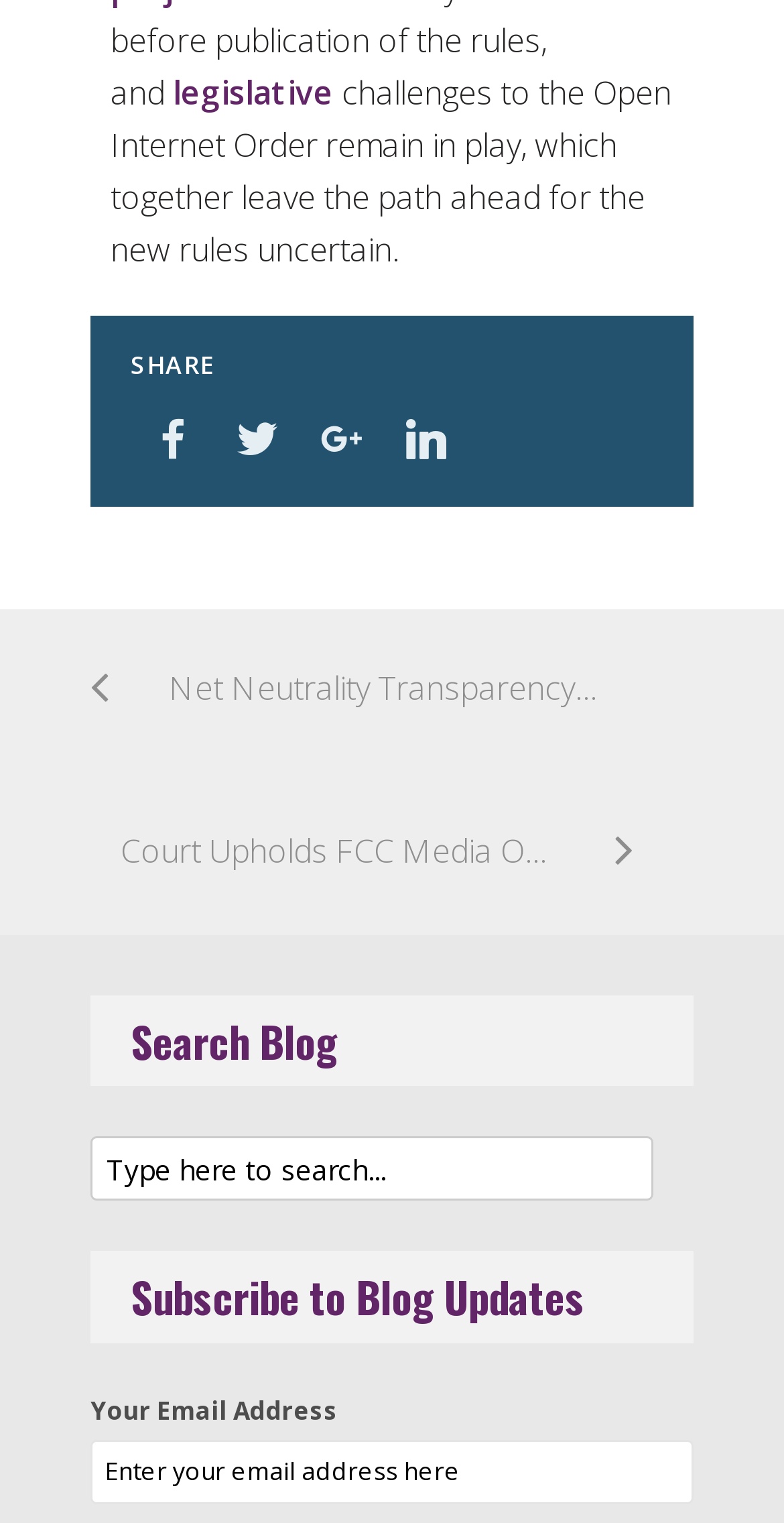Specify the bounding box coordinates of the area to click in order to execute this command: 'Share the article on social media'. The coordinates should consist of four float numbers ranging from 0 to 1, and should be formatted as [left, top, right, bottom].

[0.167, 0.228, 0.274, 0.25]